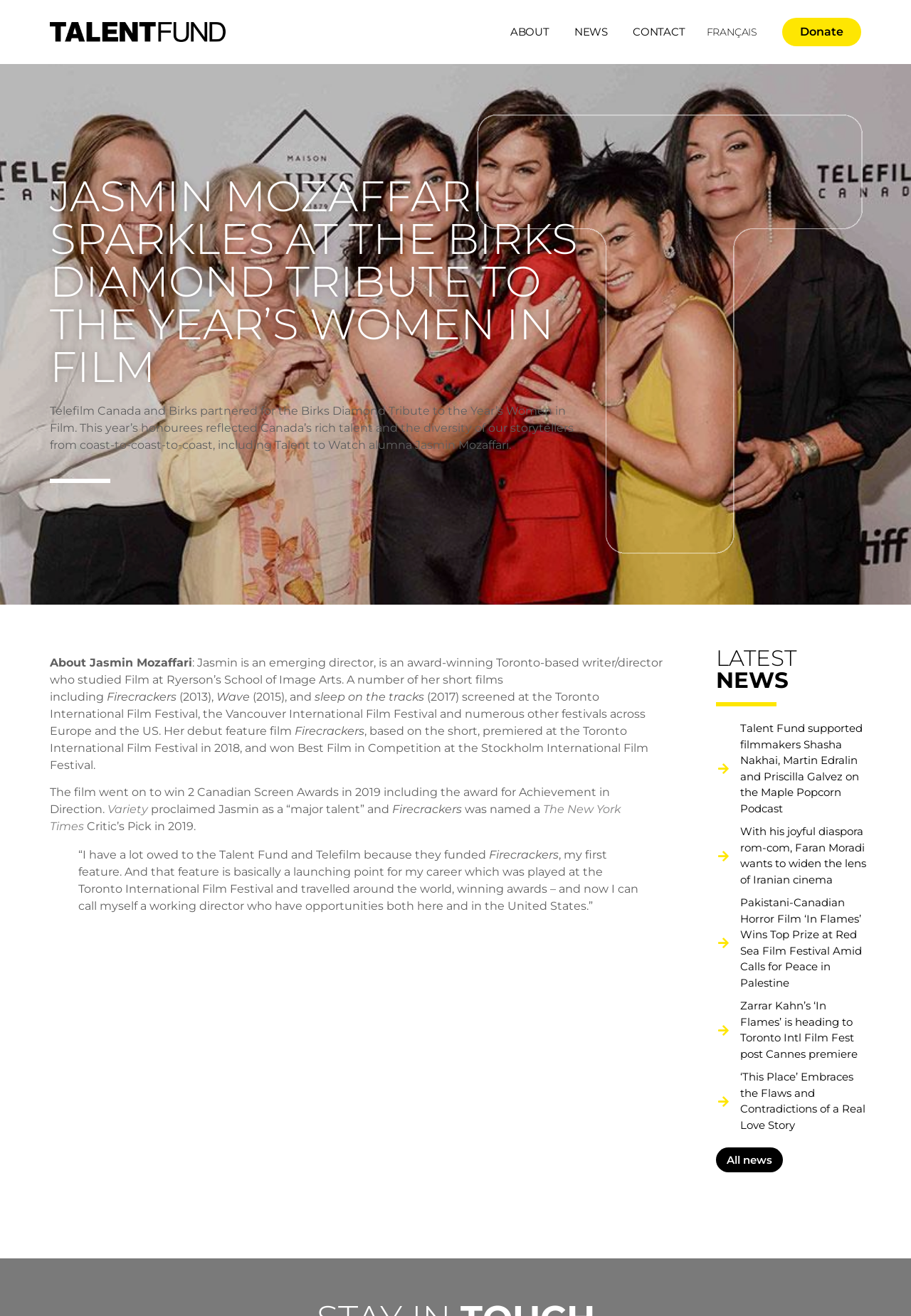What is the name of Jasmin Mozaffari's debut feature film?
Could you please answer the question thoroughly and with as much detail as possible?

According to the webpage, Jasmin Mozaffari's debut feature film is 'Firecrackers', which premiered at the Toronto International Film Festival in 2018 and won several awards, including the award for Achievement in Direction at the Canadian Screen Awards in 2019.